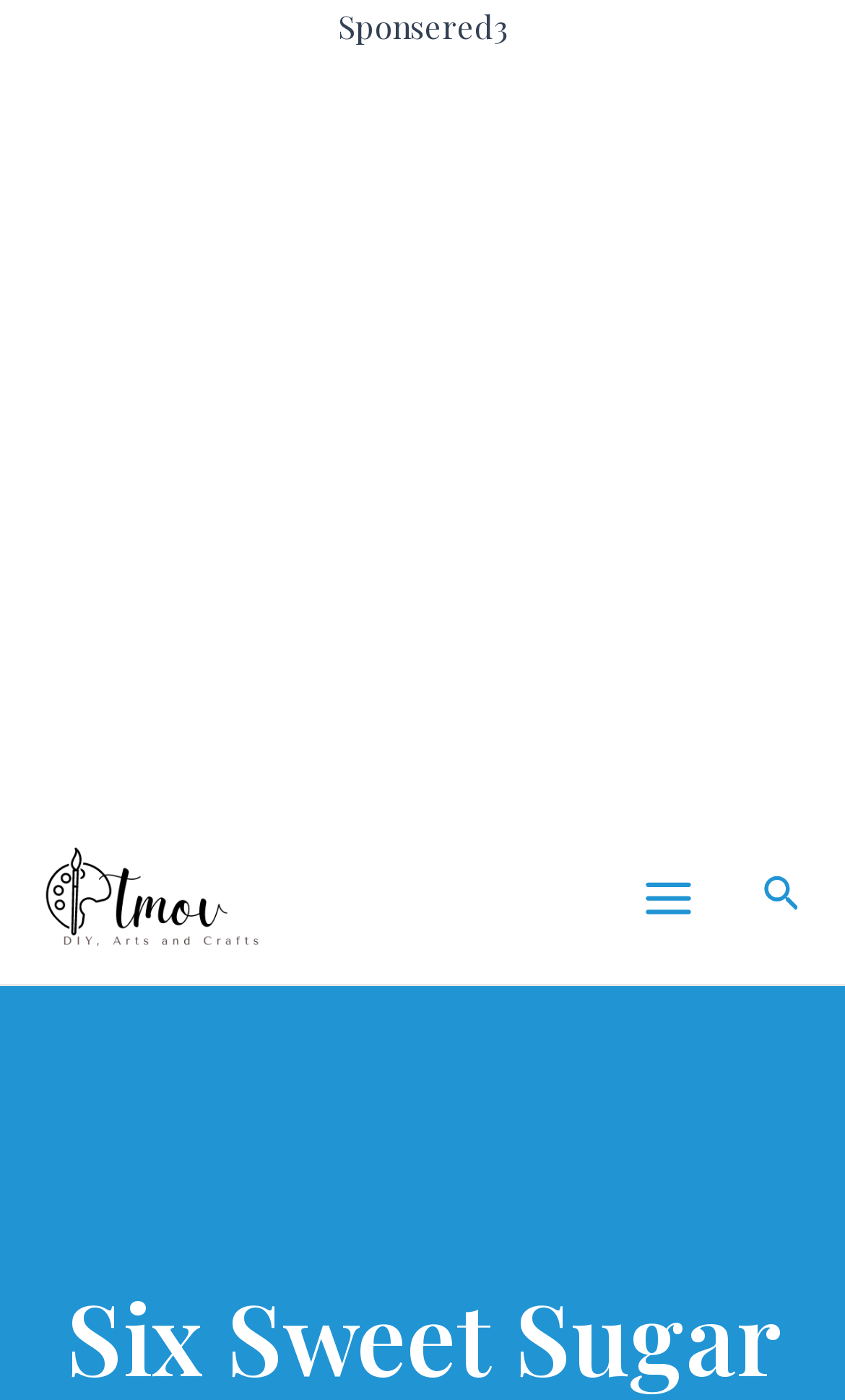Give a one-word or short phrase answer to the question: 
What is the text on the top-right button?

Main Menu